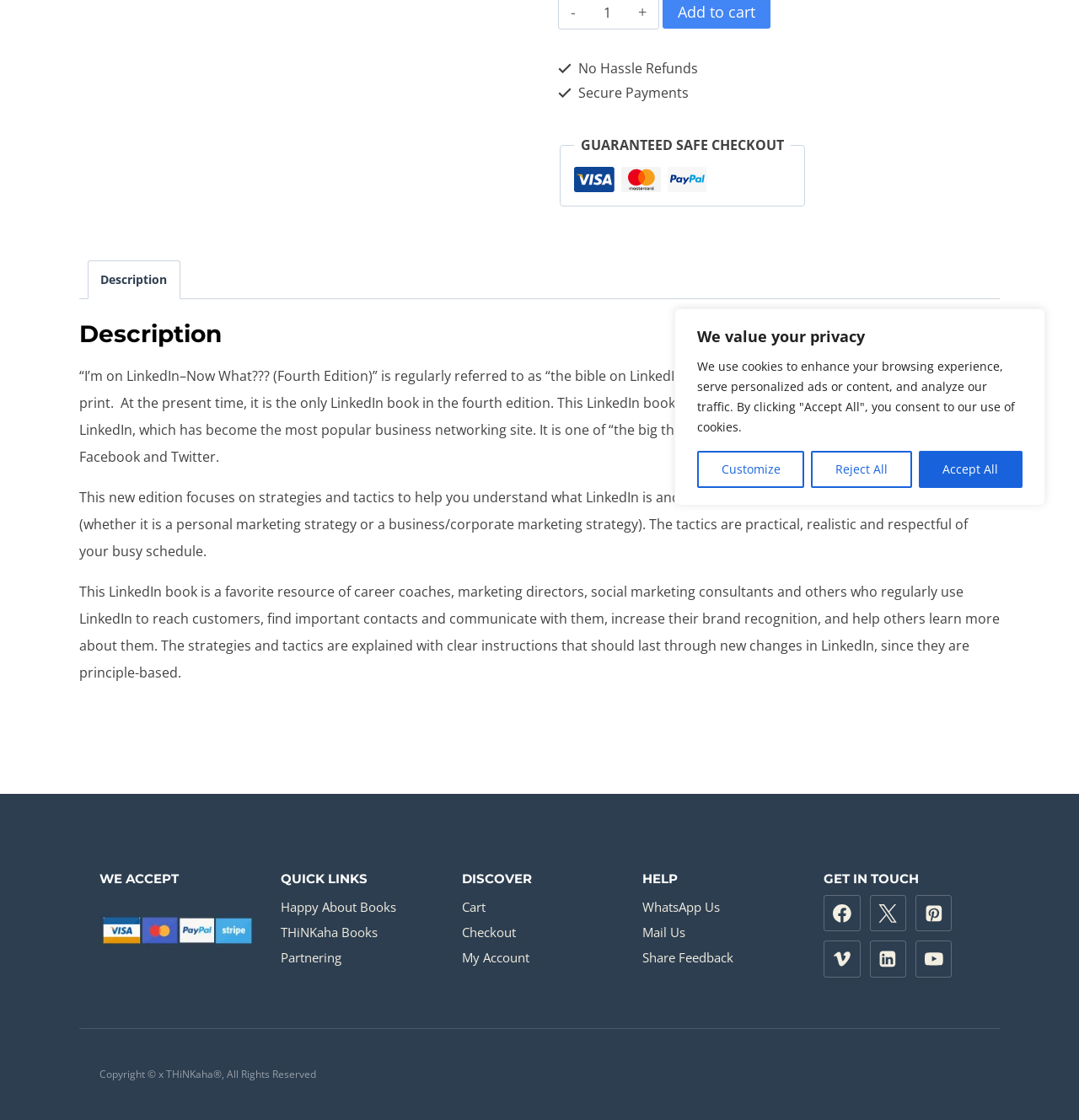Please determine the bounding box of the UI element that matches this description: Happy About Books. The coordinates should be given as (top-left x, top-left y, bottom-right x, bottom-right y), with all values between 0 and 1.

[0.26, 0.799, 0.404, 0.822]